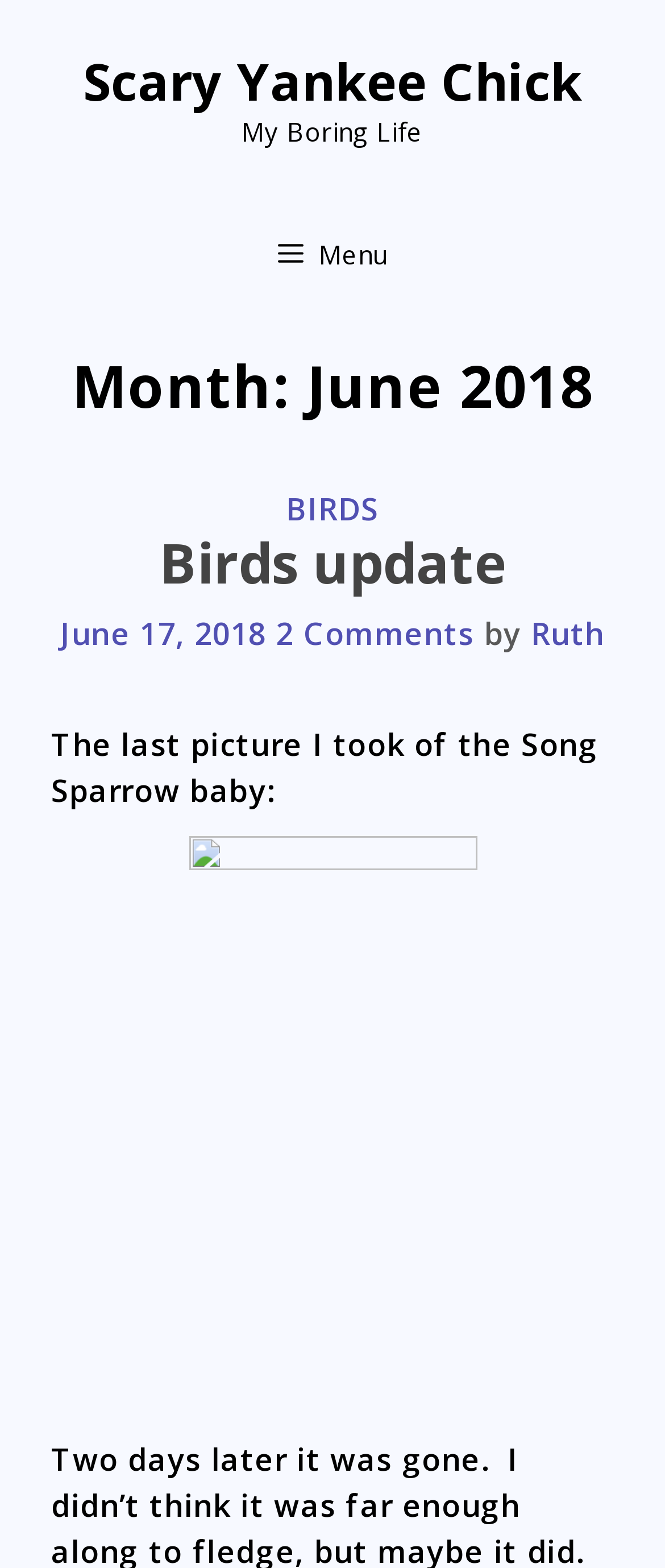Kindly provide the bounding box coordinates of the section you need to click on to fulfill the given instruction: "Click on the image link".

[0.077, 0.533, 0.923, 0.859]